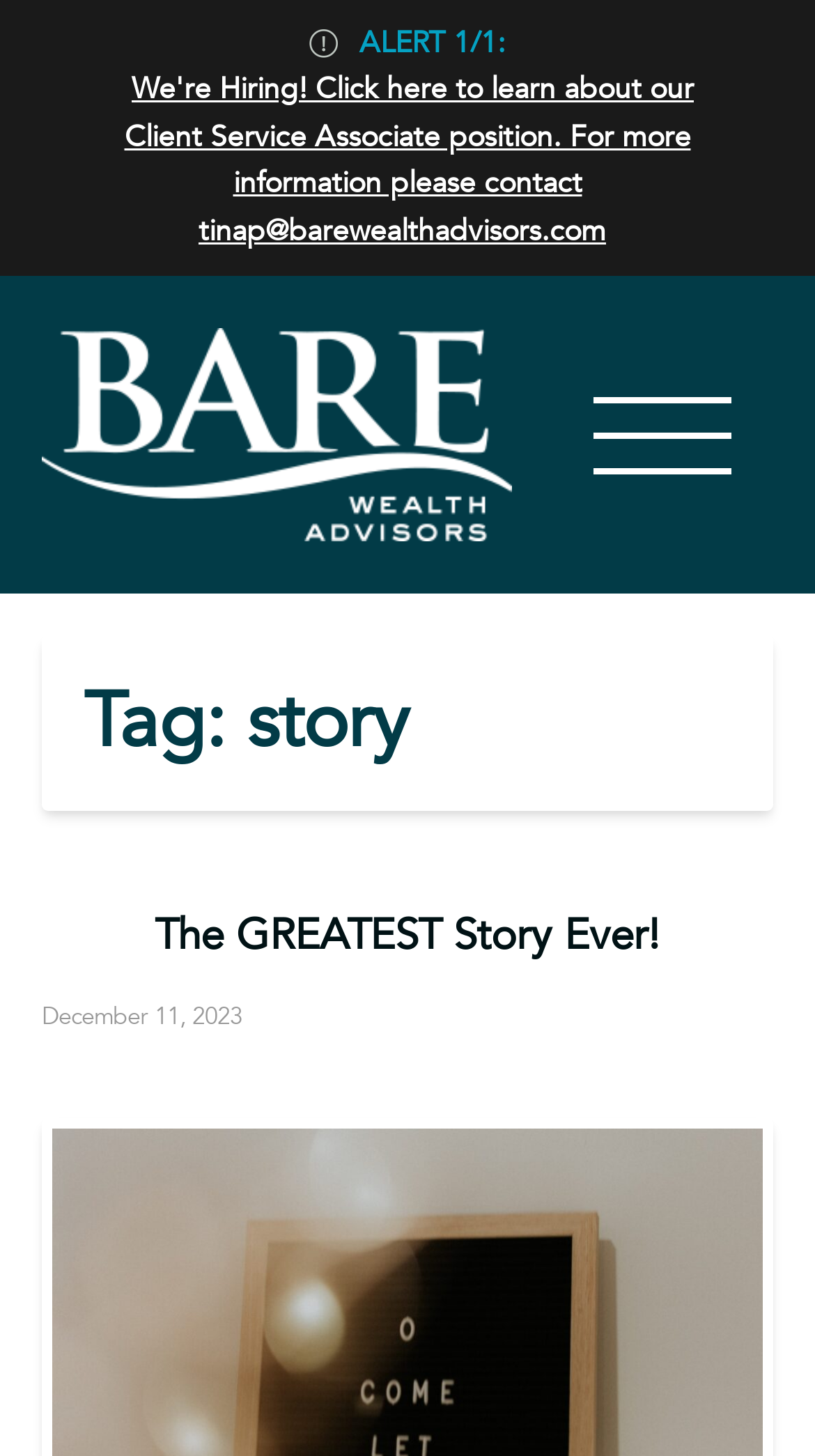Find the bounding box of the UI element described as follows: "The GREATEST Story Ever!".

[0.19, 0.623, 0.81, 0.661]